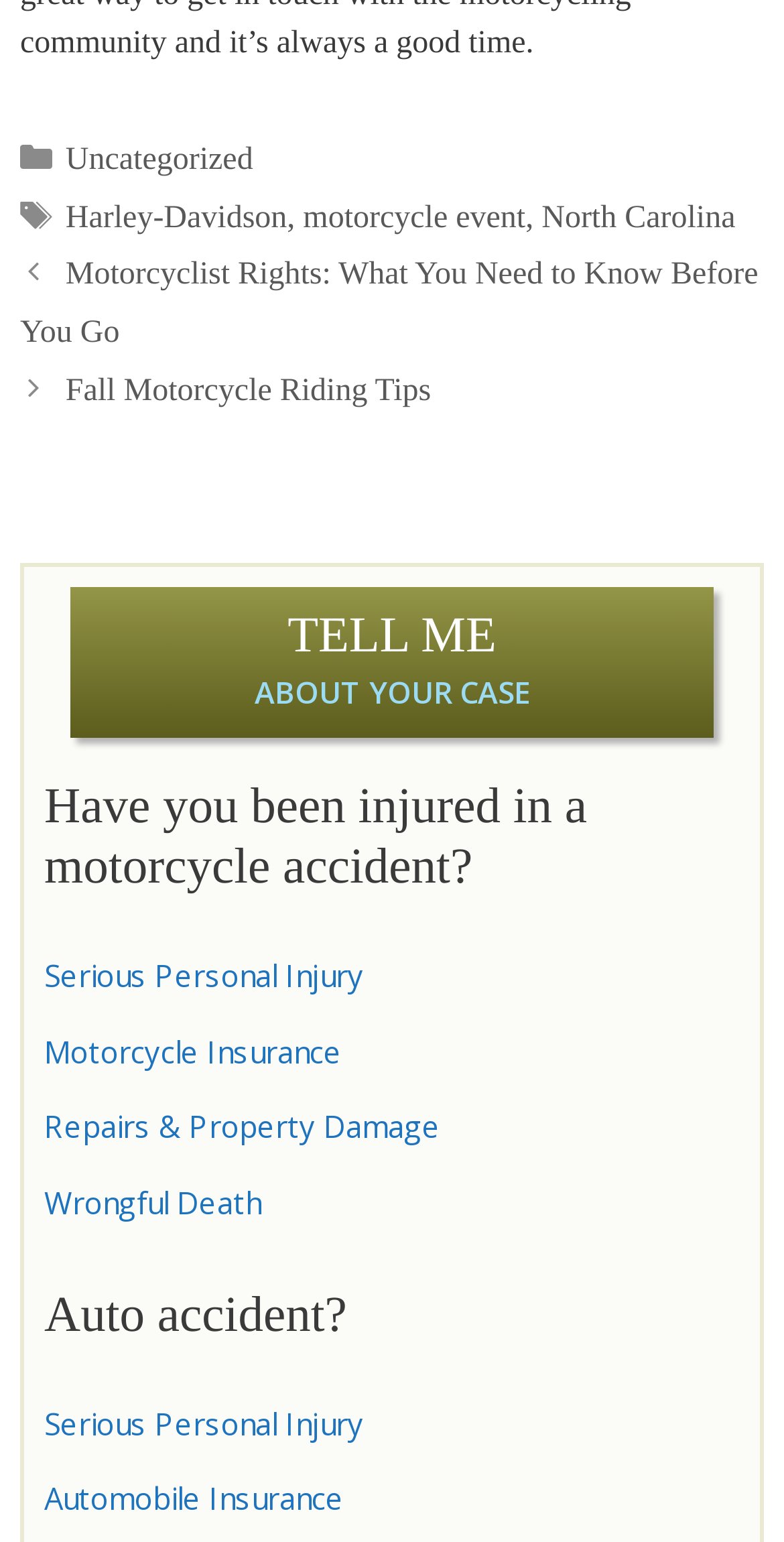What type of accident is the website primarily focused on?
Refer to the image and provide a concise answer in one word or phrase.

Motorcycle accident